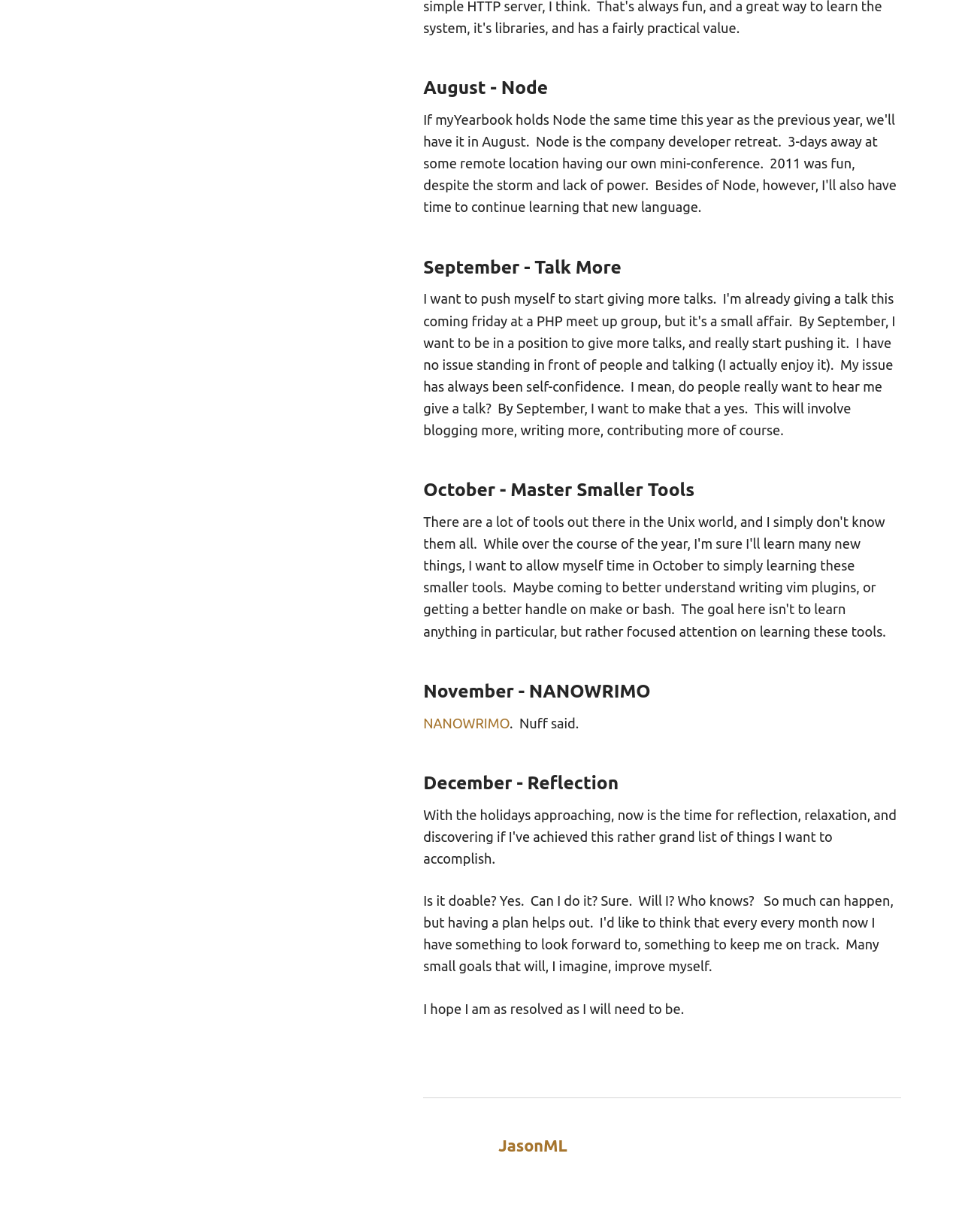Provide your answer to the question using just one word or phrase: What is the comment after the NANOWRIMO link?

Nuff said.